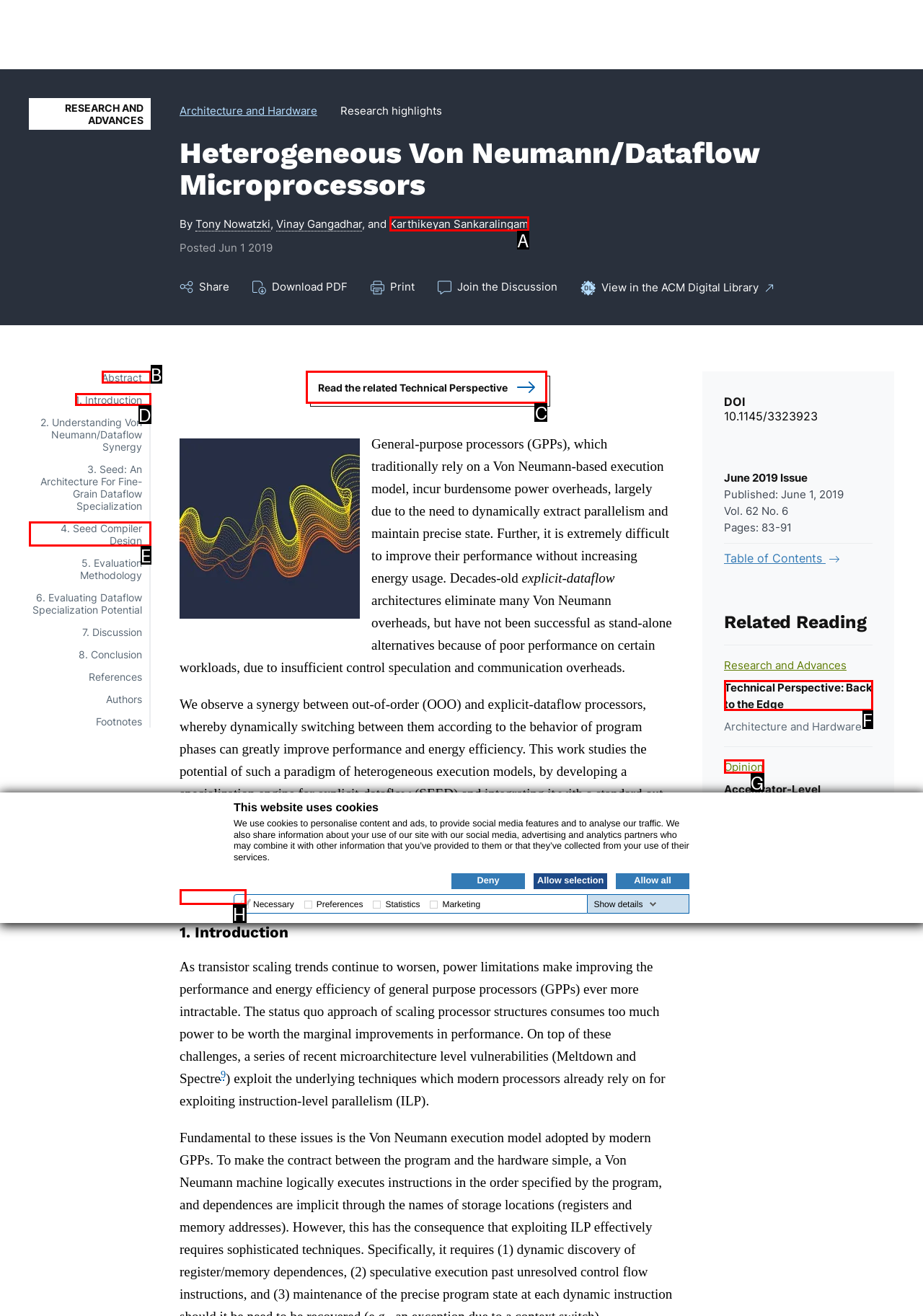Match the HTML element to the description: Back to Top. Respond with the letter of the correct option directly.

H